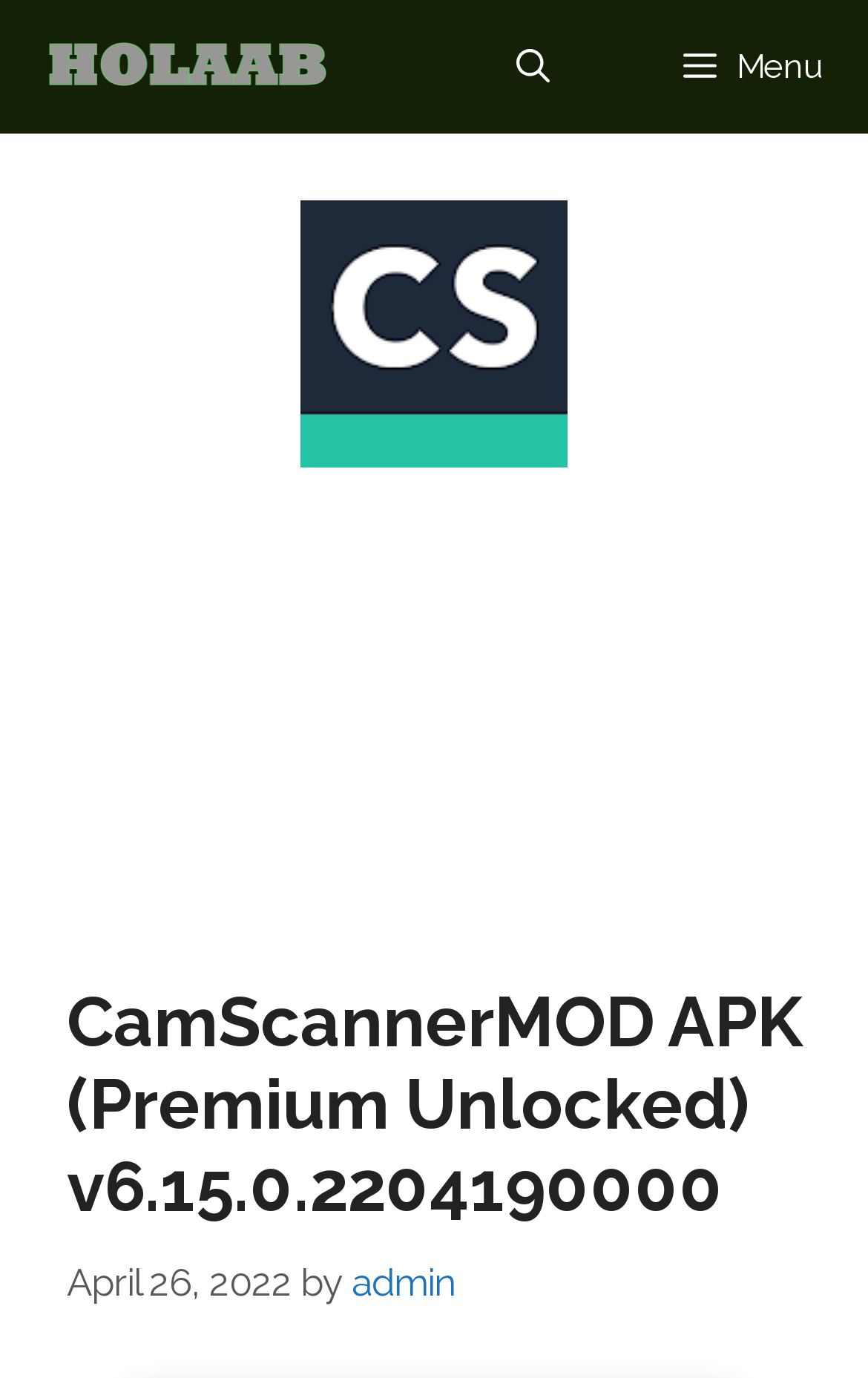What is the date of the APK post?
Please provide an in-depth and detailed response to the question.

The date of the APK post can be found in the time element which has the text 'April 26, 2022'.